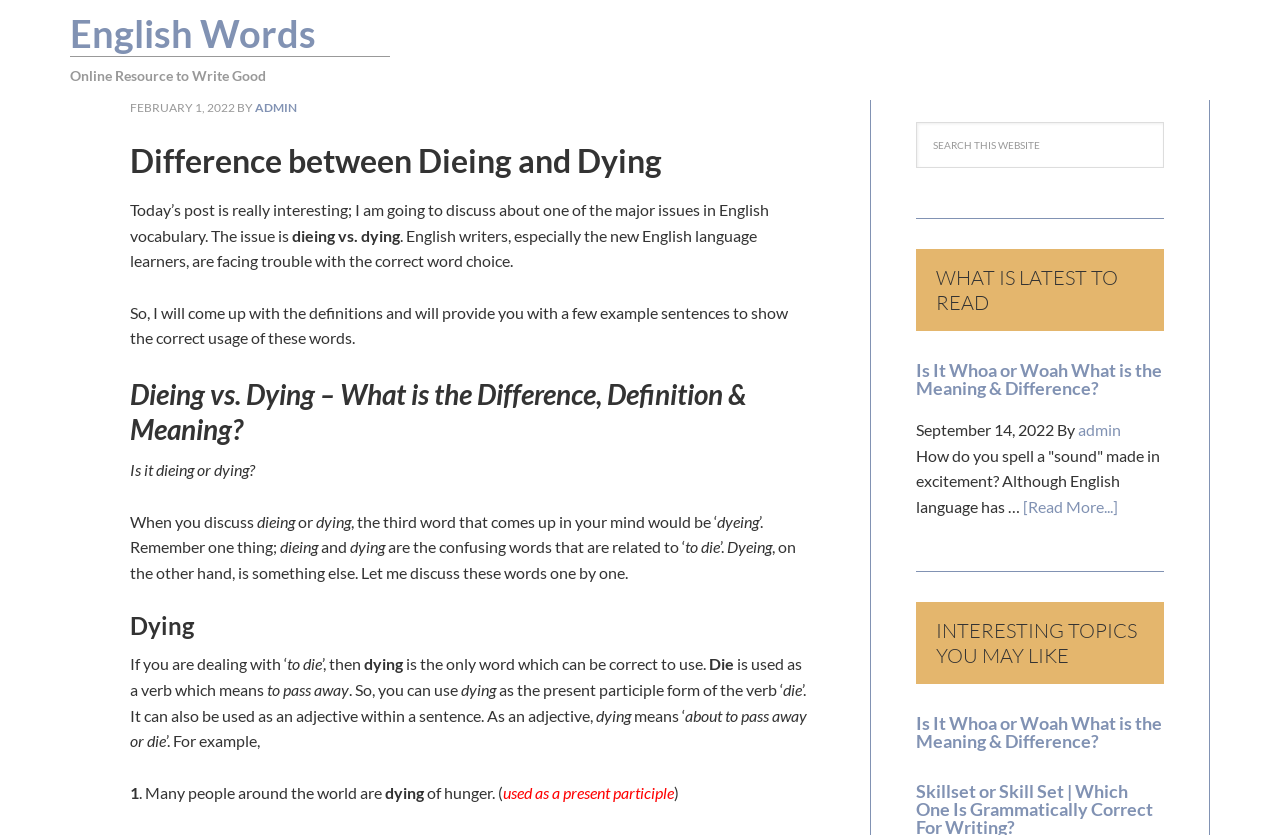What is the purpose of the search box?
Refer to the image and provide a one-word or short phrase answer.

To search the website